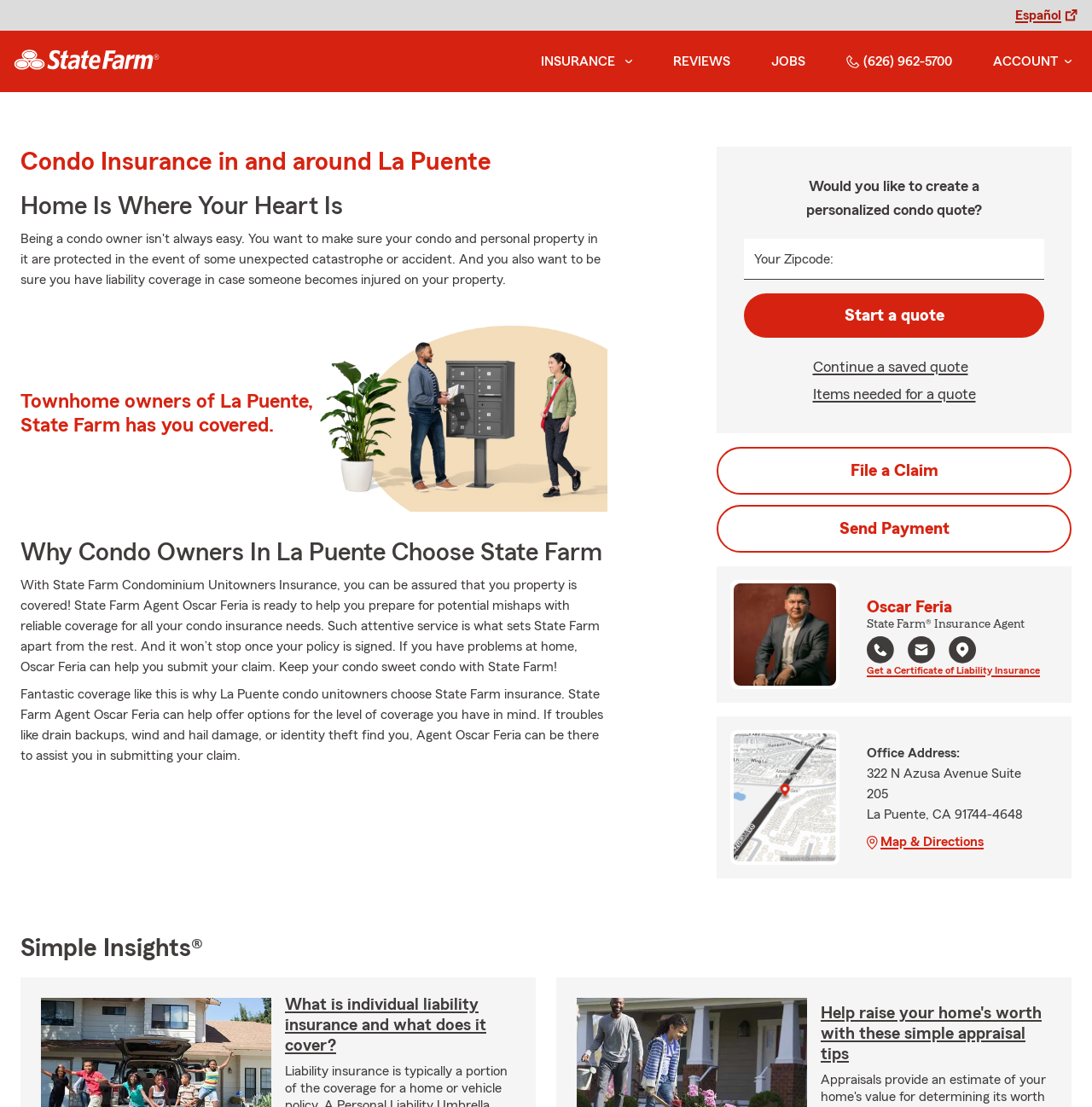What can you do with the 'Start a quote' button?
Look at the image and respond to the question as thoroughly as possible.

The 'Start a quote' button is located next to the 'Zipcode Input' field, suggesting that it is used to create a personalized condo quote based on the user's zipcode input.